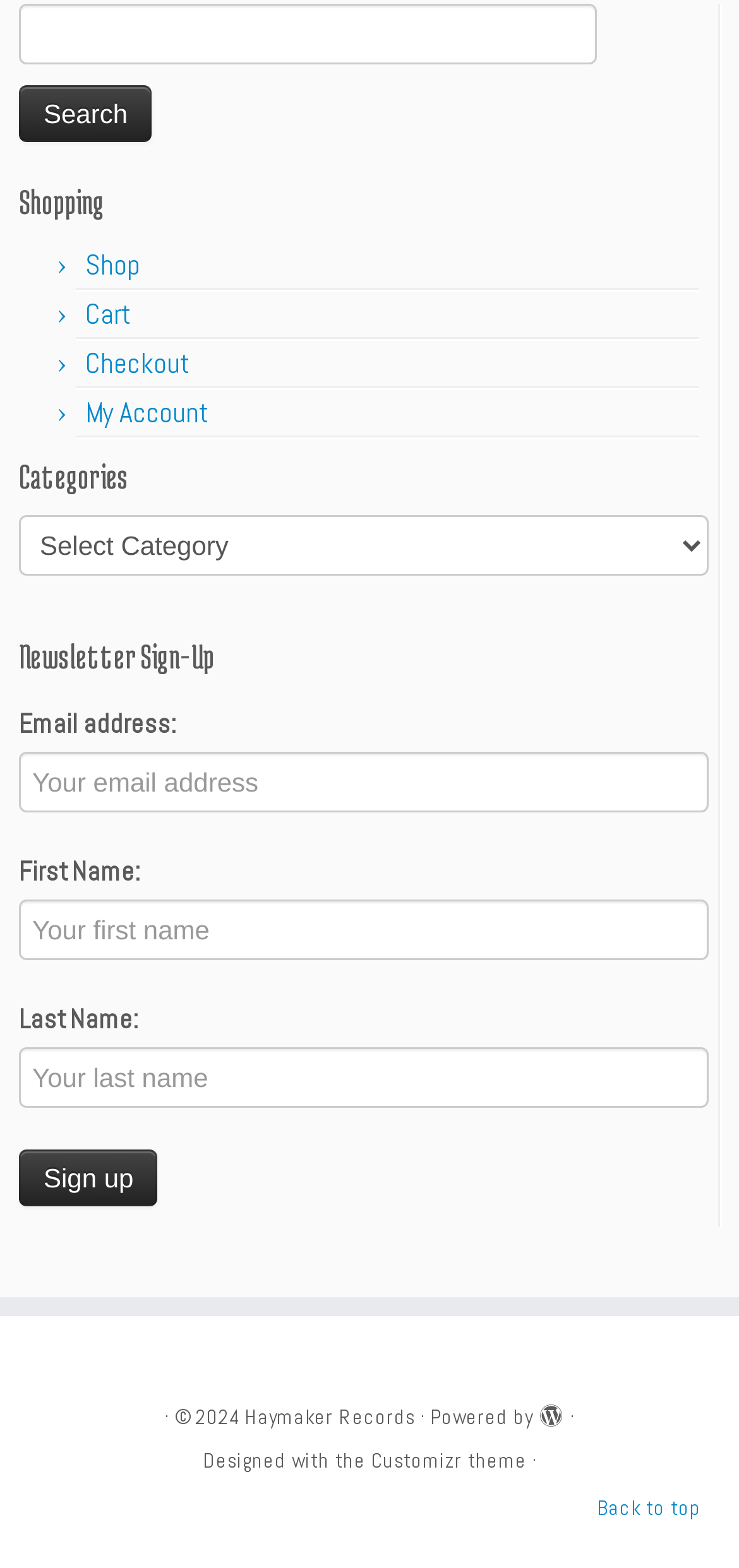Please indicate the bounding box coordinates for the clickable area to complete the following task: "Sign up for the newsletter". The coordinates should be specified as four float numbers between 0 and 1, i.e., [left, top, right, bottom].

[0.026, 0.733, 0.214, 0.77]